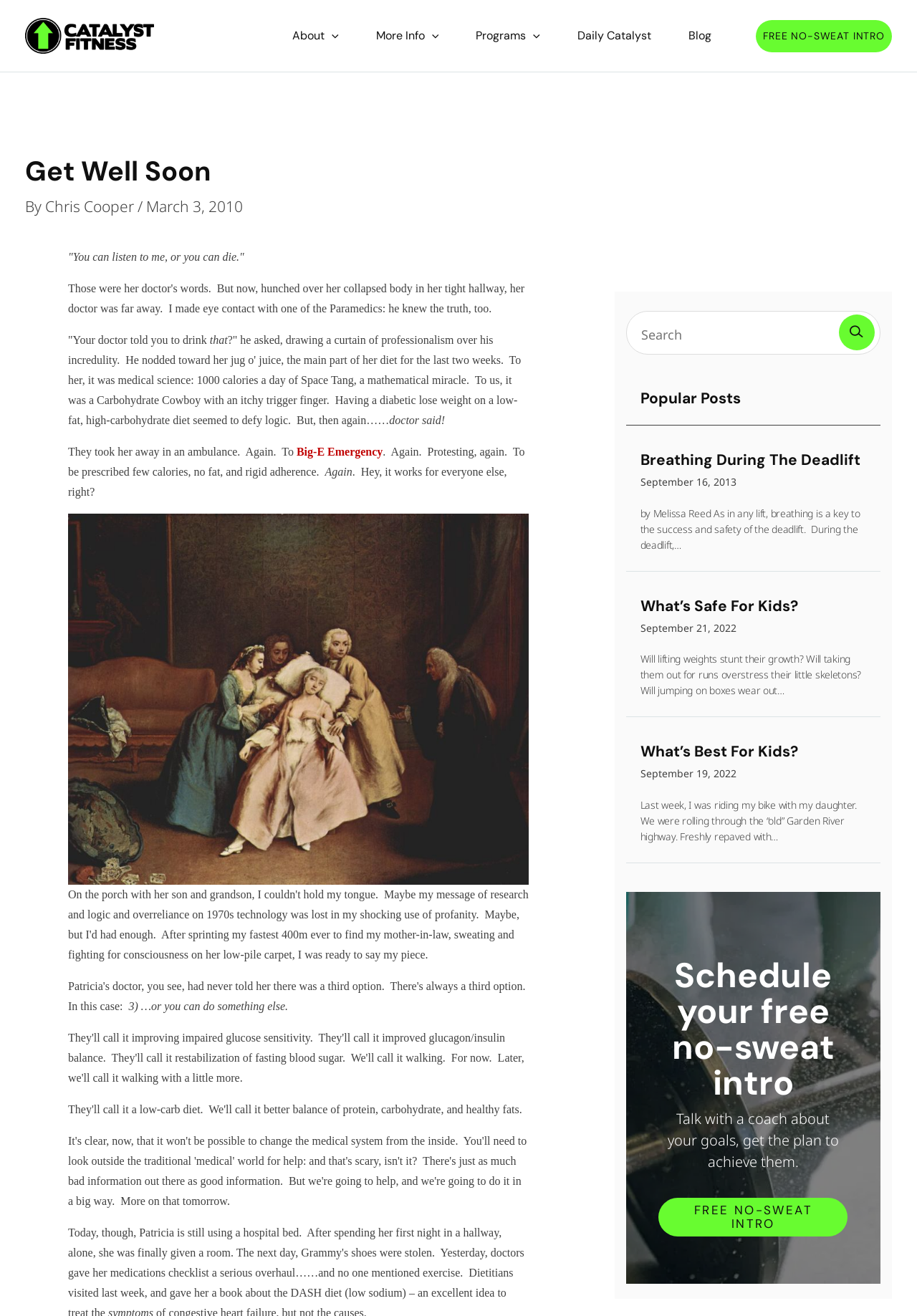Please mark the bounding box coordinates of the area that should be clicked to carry out the instruction: "Toggle the 'About Menu'".

[0.354, 0.014, 0.369, 0.04]